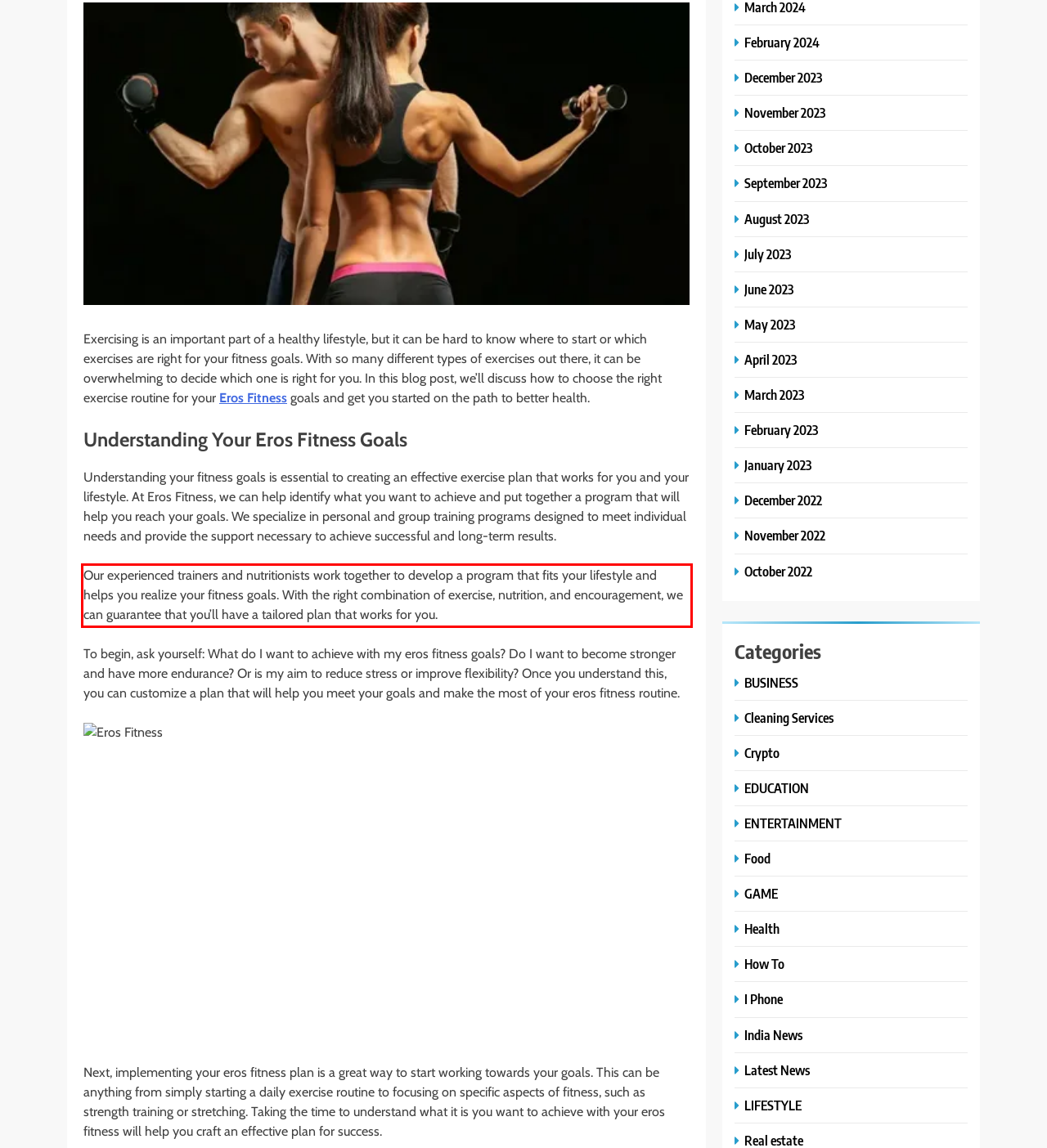You are given a webpage screenshot with a red bounding box around a UI element. Extract and generate the text inside this red bounding box.

Our experienced trainers and nutritionists work together to develop a program that fits your lifestyle and helps you realize your fitness goals. With the right combination of exercise, nutrition, and encouragement, we can guarantee that you’ll have a tailored plan that works for you.